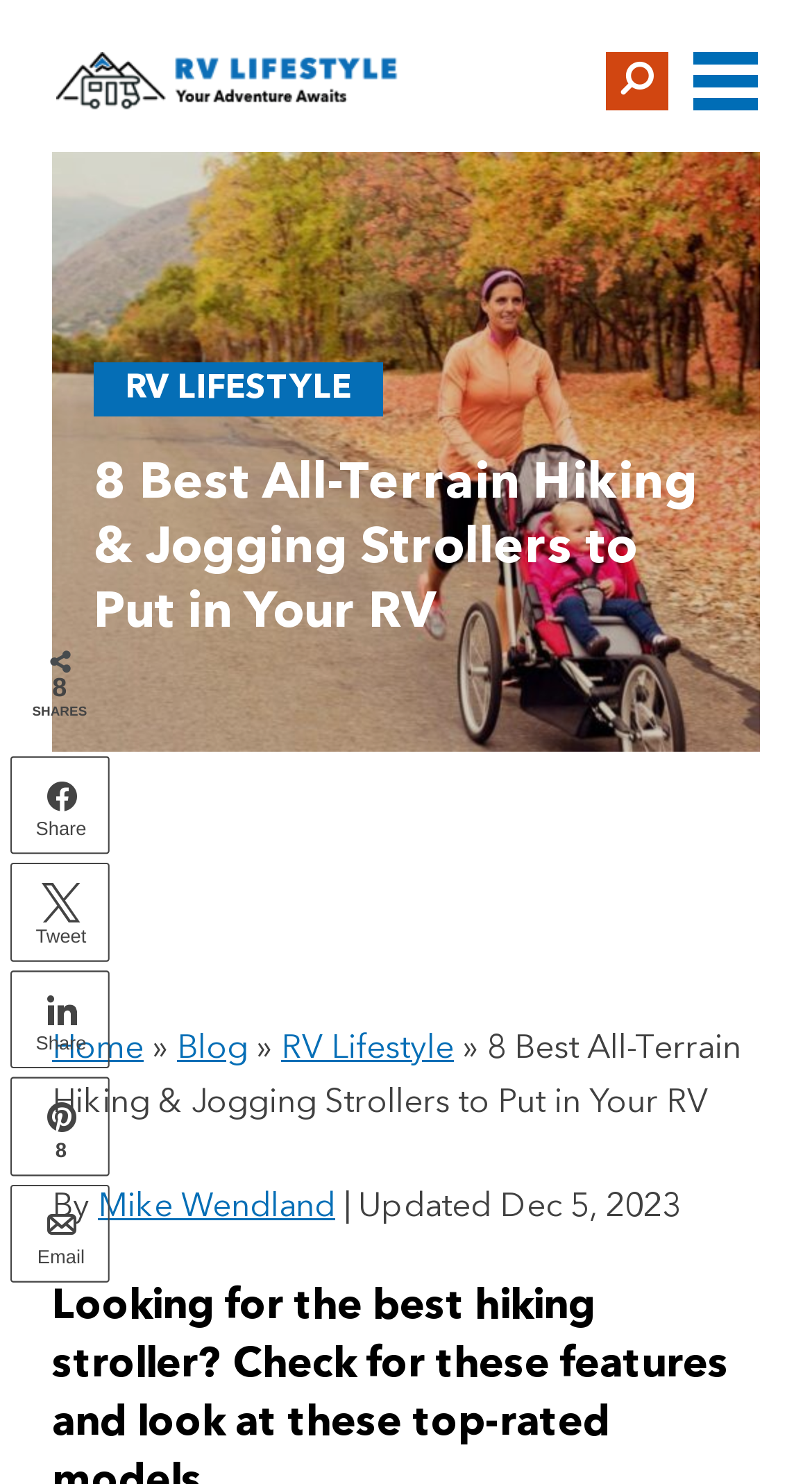Determine the bounding box coordinates for the clickable element required to fulfill the instruction: "Click on Photography". Provide the coordinates as four float numbers between 0 and 1, i.e., [left, top, right, bottom].

None